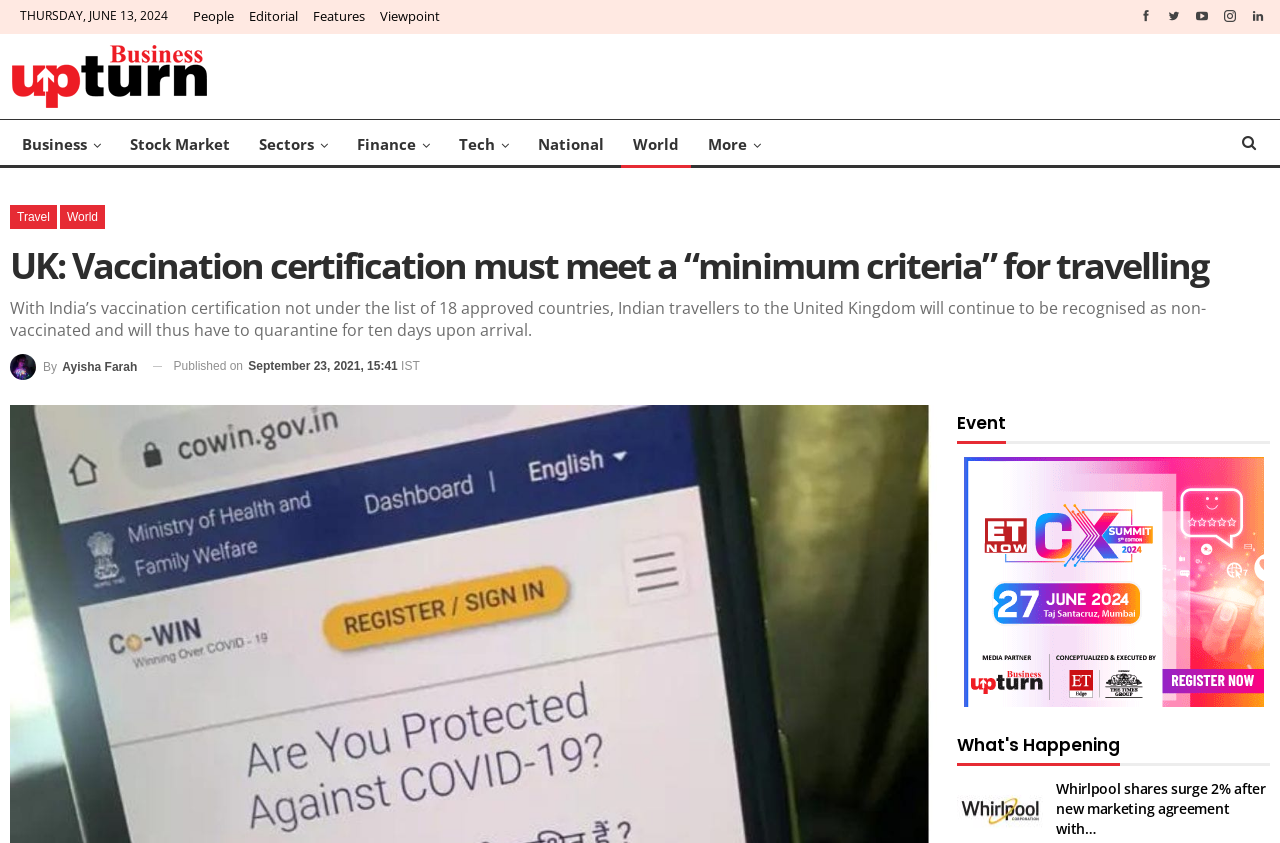Please respond to the question using a single word or phrase:
How many links are there in the top navigation bar?

7